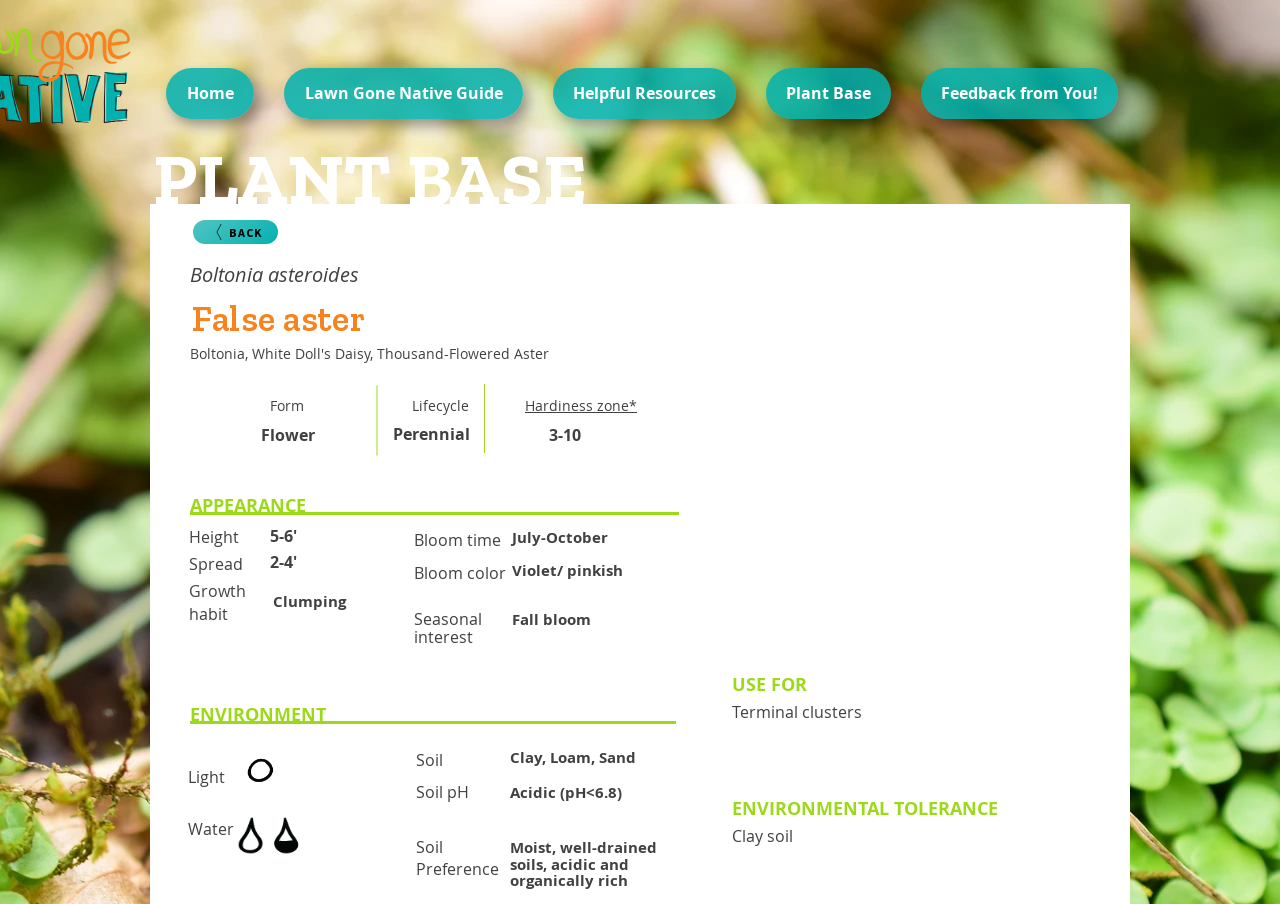Kindly determine the bounding box coordinates for the area that needs to be clicked to execute this instruction: "Check Soil Preference".

[0.398, 0.93, 0.523, 0.984]